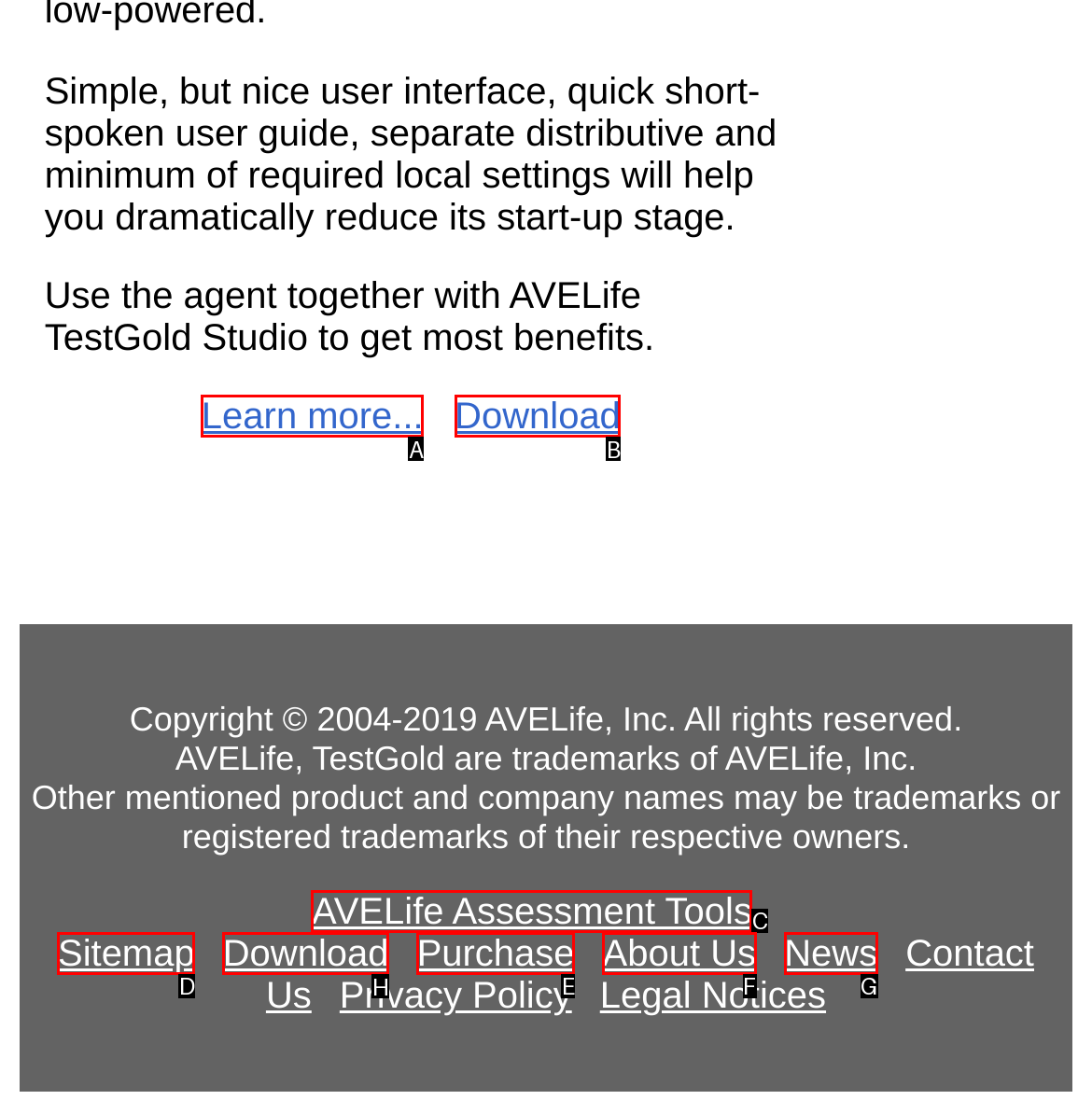Identify the correct UI element to click for this instruction: Go to the download page
Respond with the appropriate option's letter from the provided choices directly.

H